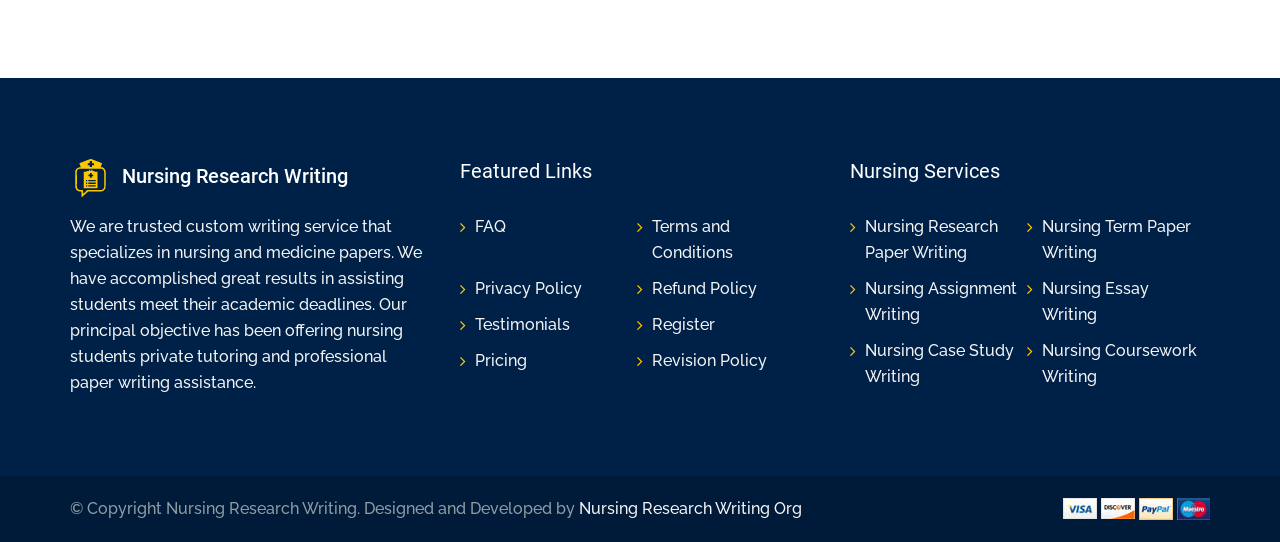Locate the bounding box coordinates of the clickable part needed for the task: "Check Terms and Conditions".

[0.509, 0.4, 0.572, 0.483]